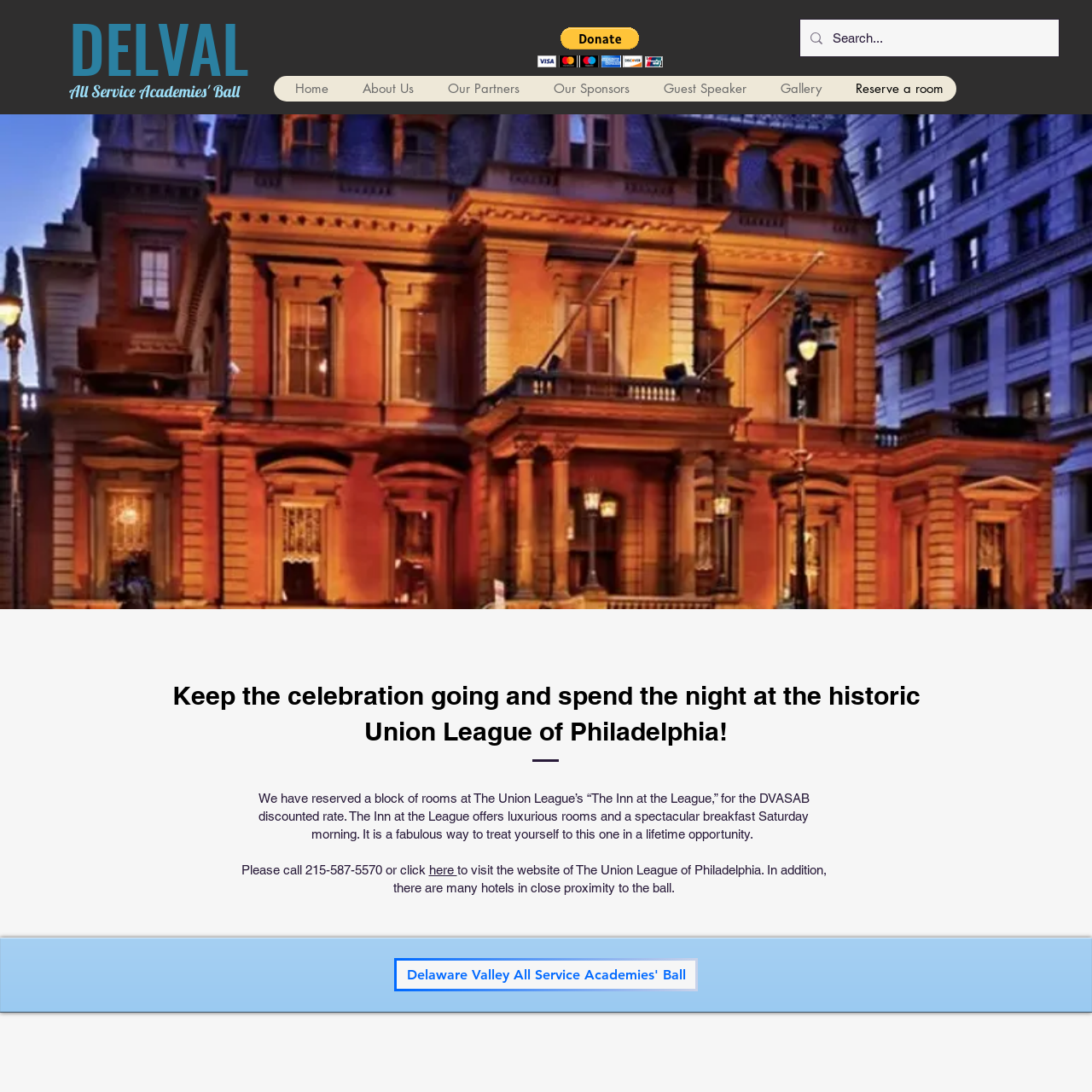What is the discounted rate for?
Please answer the question as detailed as possible based on the image.

I found the answer by reading the static text element that mentions 'We have reserved a block of rooms at The Union League’s “The Inn at the League,” for the DVASAB discounted rate.'